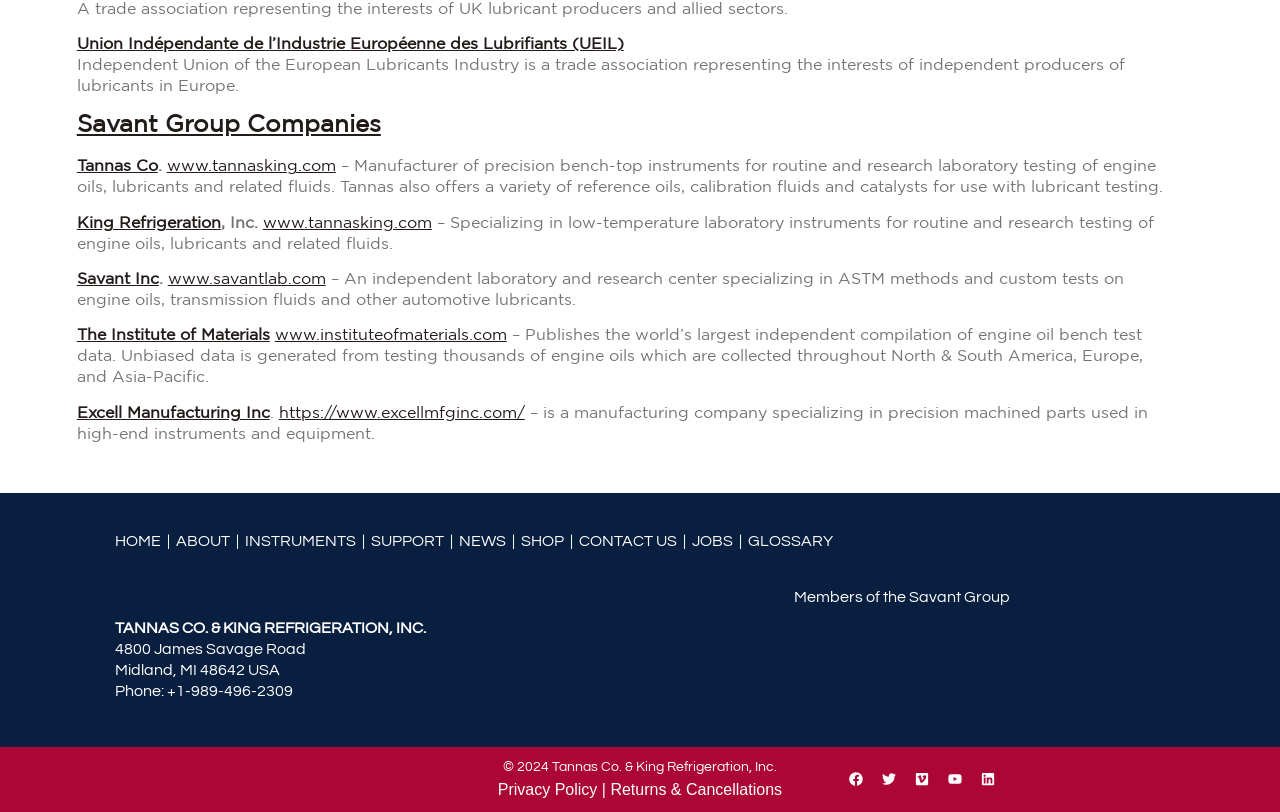Please identify the coordinates of the bounding box for the clickable region that will accomplish this instruction: "Go to the Tannas Co website".

[0.13, 0.196, 0.262, 0.215]